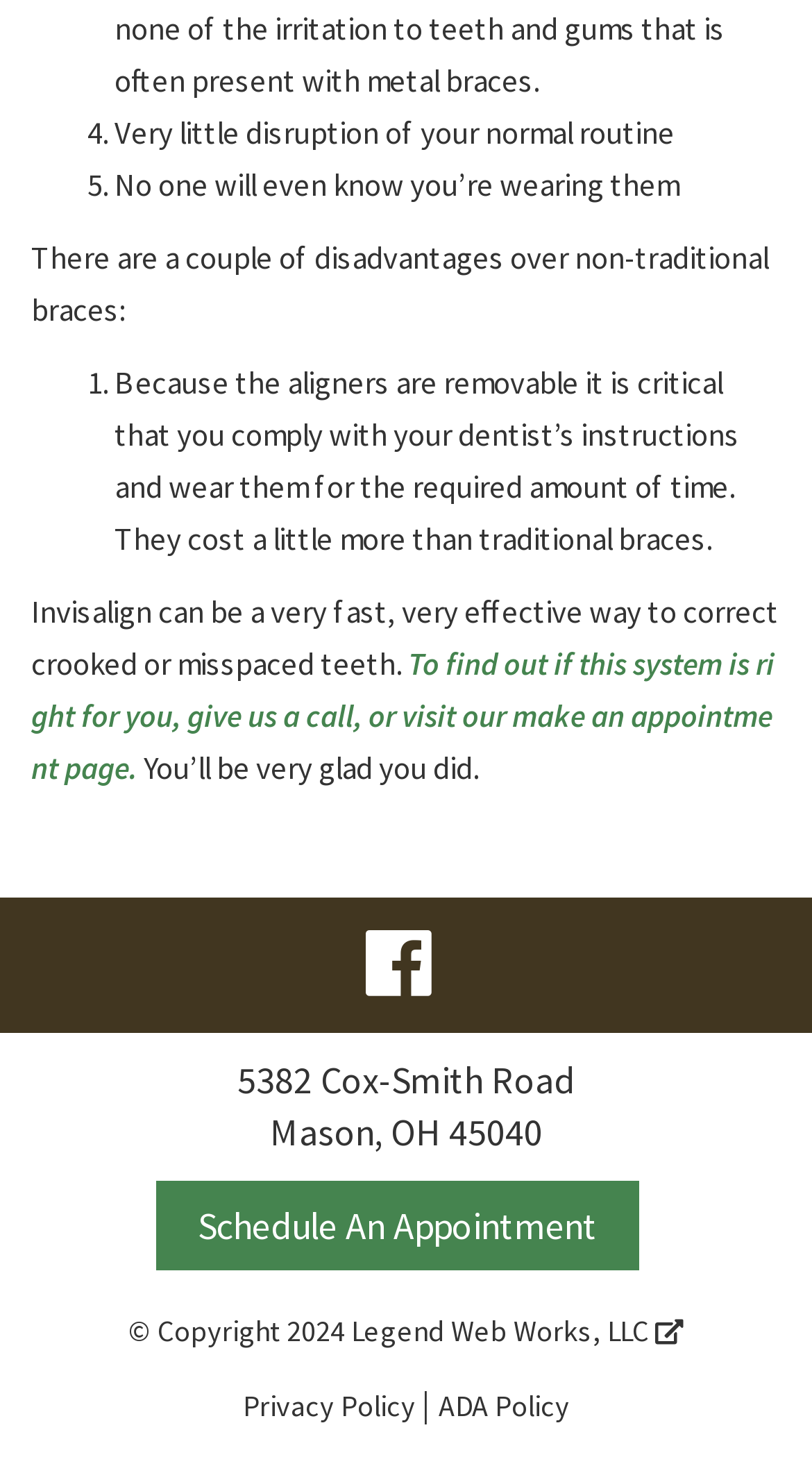What is the purpose of the link 'Schedule An Appointment'?
Based on the visual details in the image, please answer the question thoroughly.

Based on the webpage, I found a link 'Schedule An Appointment', which implies that its purpose is to allow users to schedule an appointment with the dentist.